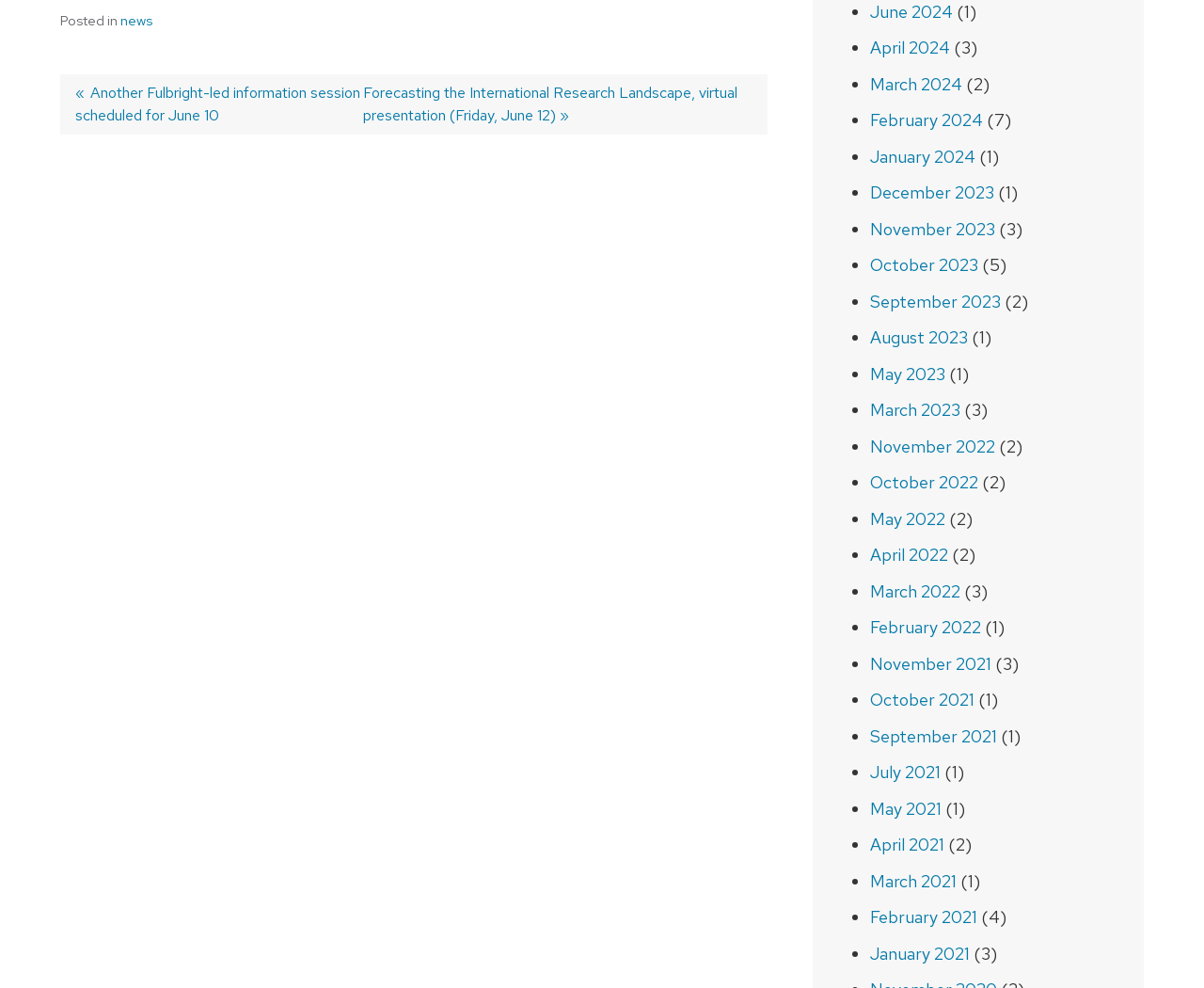How many posts are there in June 2024?
Examine the screenshot and reply with a single word or phrase.

1